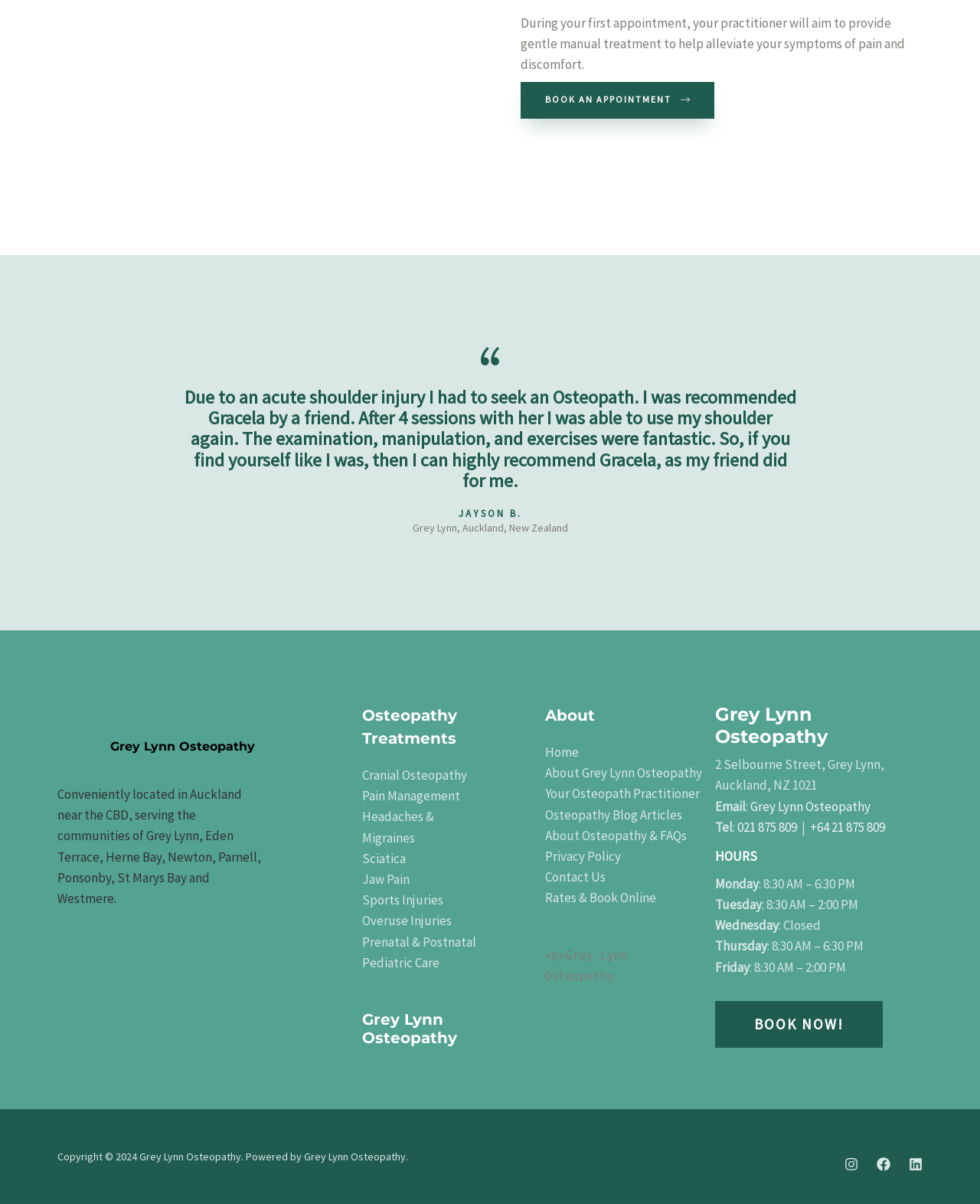Please determine the bounding box coordinates for the element with the description: "Pediatric Care".

[0.37, 0.792, 0.449, 0.806]